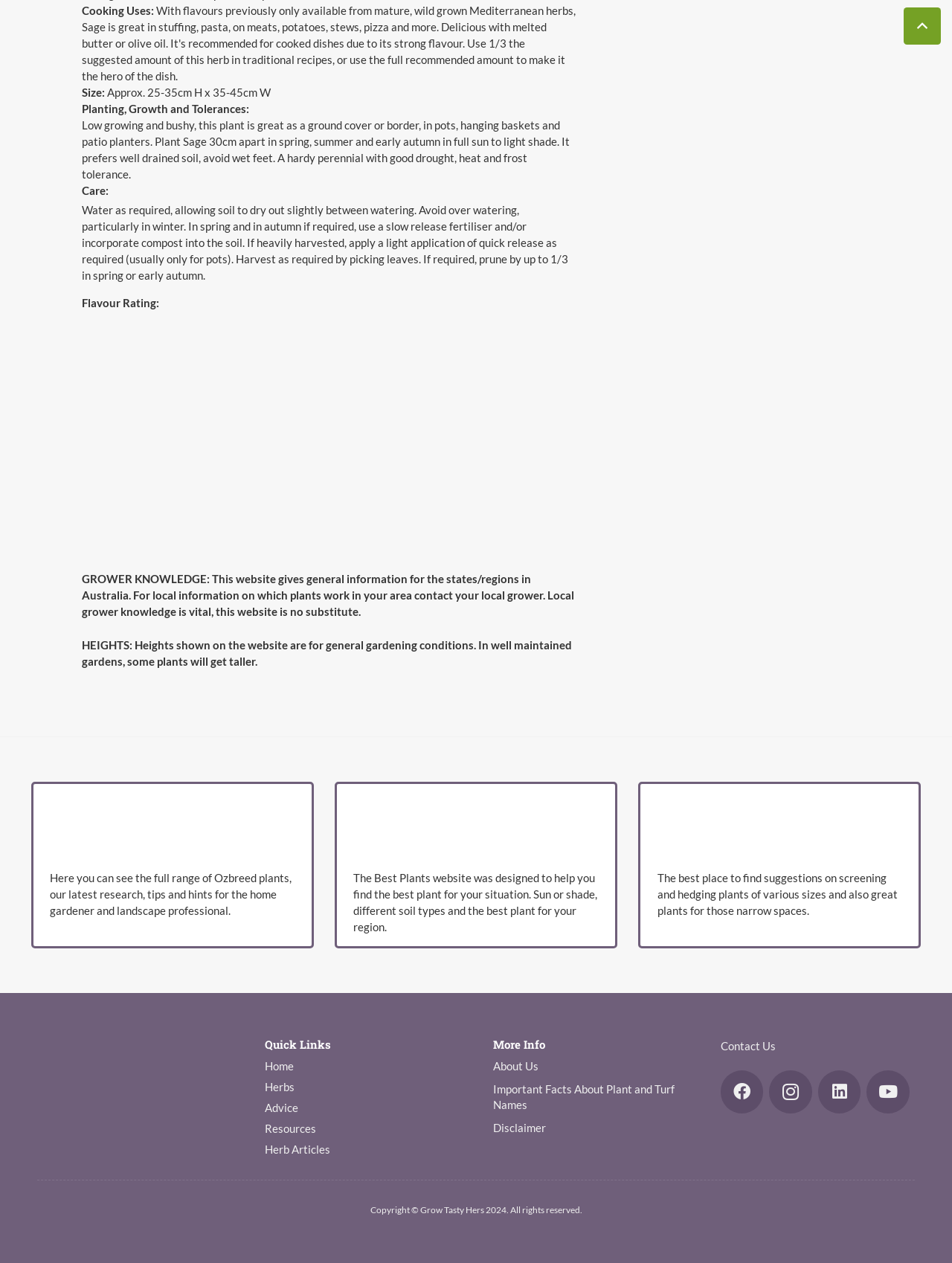What is the copyright information of the website?
Can you offer a detailed and complete answer to this question?

The copyright information of the website is mentioned at the bottom of the webpage. The text 'Copyright © Grow Tasty Hers 2024. All rights reserved.' is provided as the copyright information.